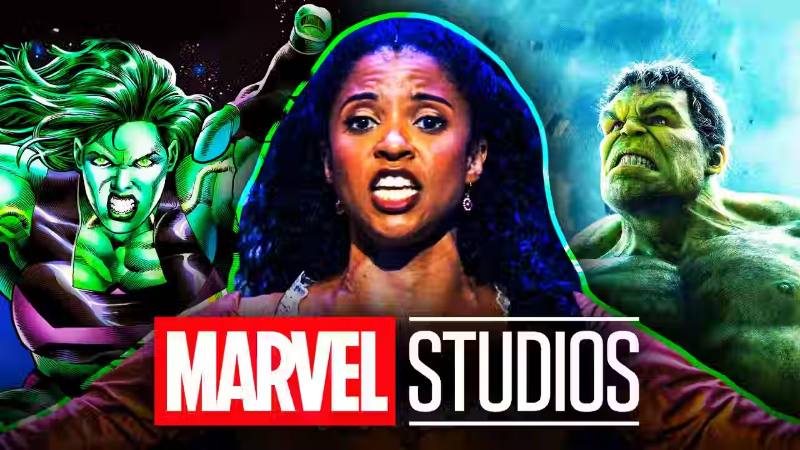Explain what is happening in the image with as much detail as possible.

The image features Renee Elise Goldsberry, who is seen passionately expressing herself in the center, highlighted against a vibrant background that pays homage to the Marvel Cinematic Universe (MCU). To her left is the iconic character She-Hulk, and on her right, the formidable Hulk. Both characters are depicted in their signature green tones, emphasizing the superhero theme. At the bottom of the image, the bold logo of "MARVEL STUDIOS" stands out prominently, symbolizing the franchise's vast and dynamic storytelling. This captivating composition hints at Goldsberry's involvement in the MCU, particularly in the context of her role in the "She-Hulk" series, drawing attention to the intersection of powerful performances and beloved comic book characters.